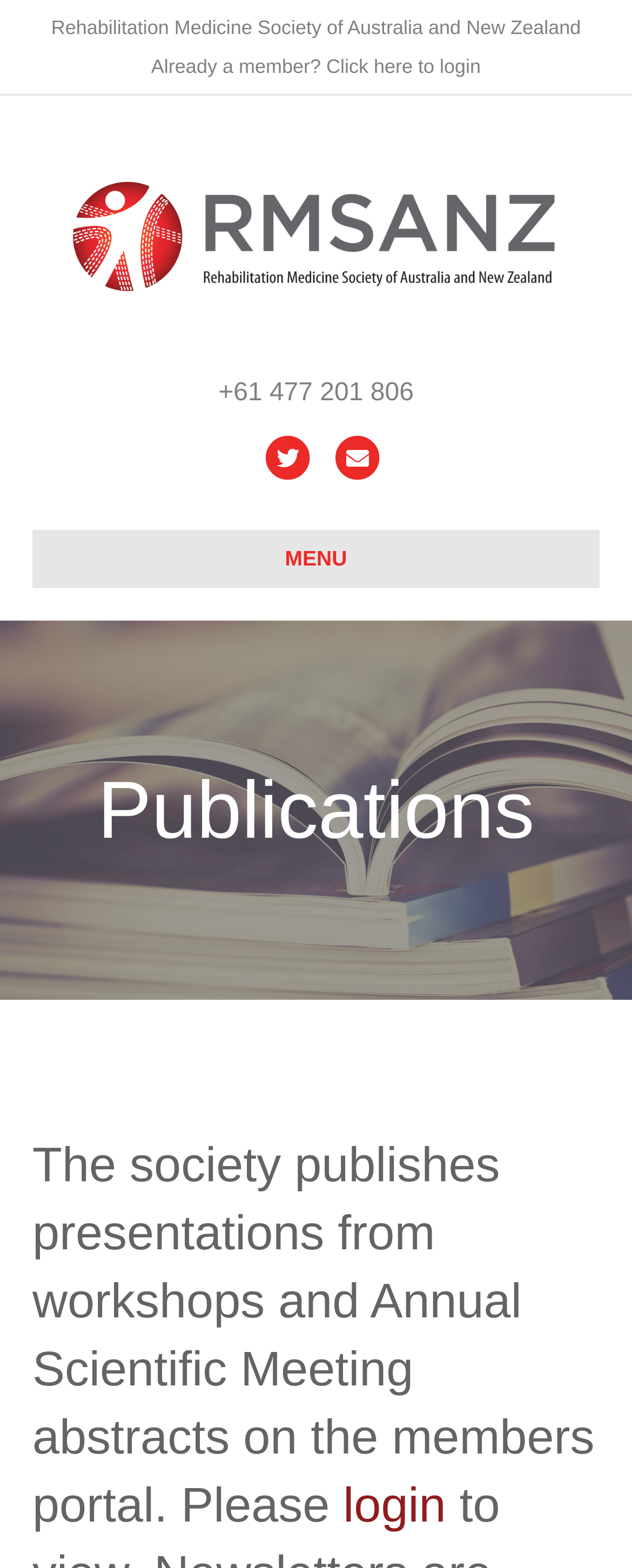With reference to the image, please provide a detailed answer to the following question: How many social media links are available?

There are two social media links available on the webpage, which are 'Twitter' and 'Email', located at the top-right corner of the webpage.